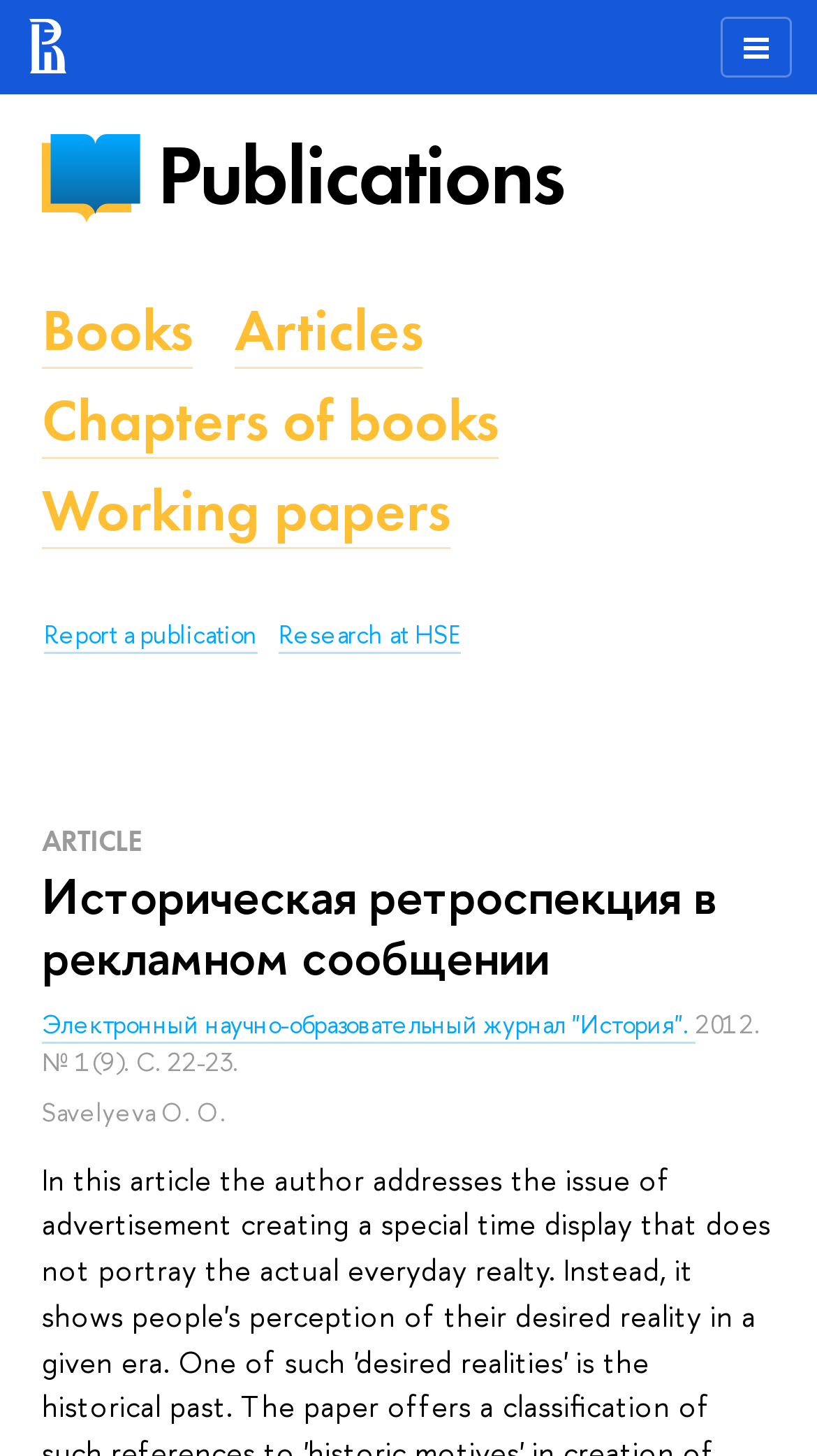Pinpoint the bounding box coordinates of the clickable element needed to complete the instruction: "Contact via email". The coordinates should be provided as four float numbers between 0 and 1: [left, top, right, bottom].

None